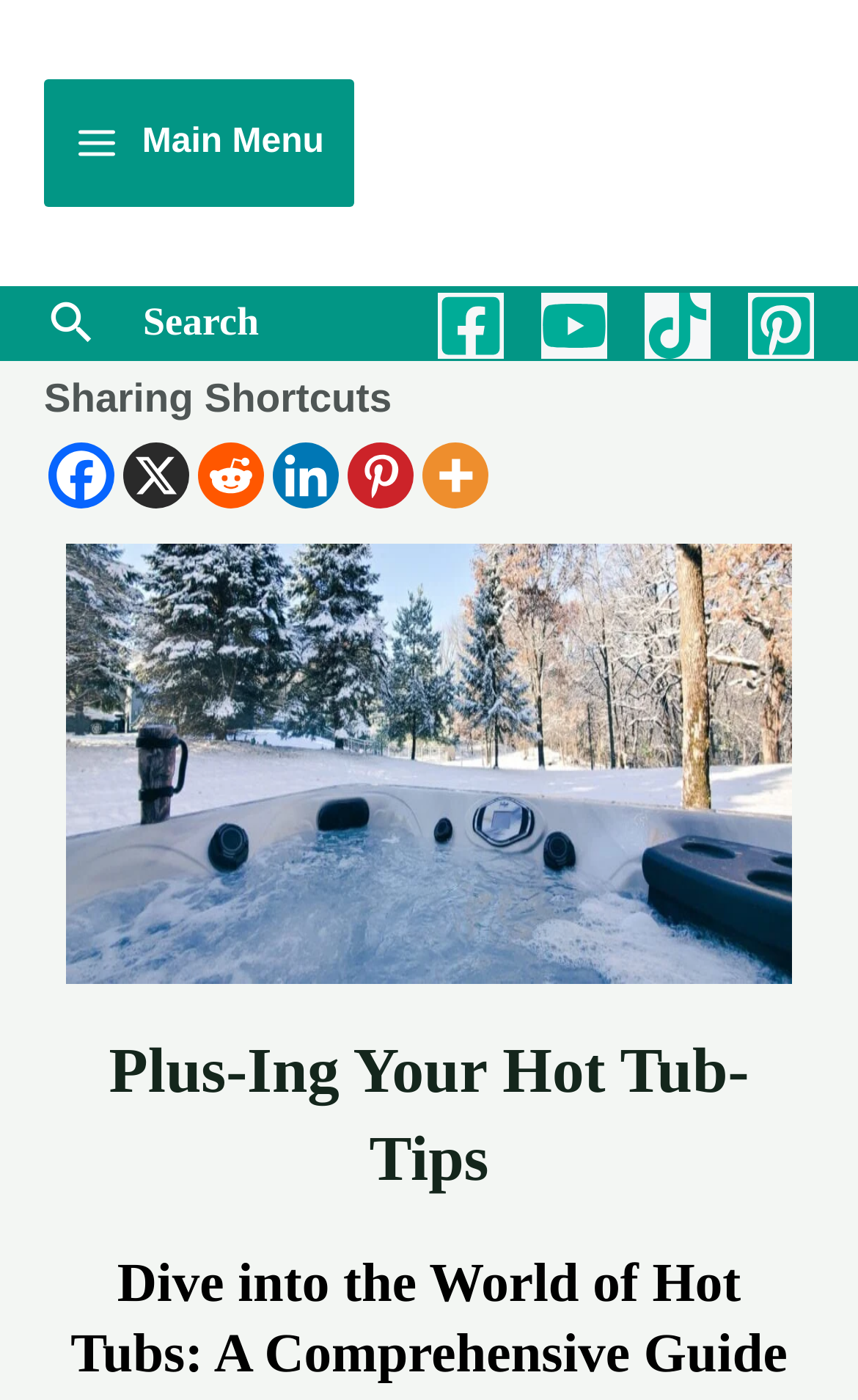Locate the bounding box coordinates of the area you need to click to fulfill this instruction: 'Share on Pinterest'. The coordinates must be in the form of four float numbers ranging from 0 to 1: [left, top, right, bottom].

[0.405, 0.316, 0.482, 0.363]